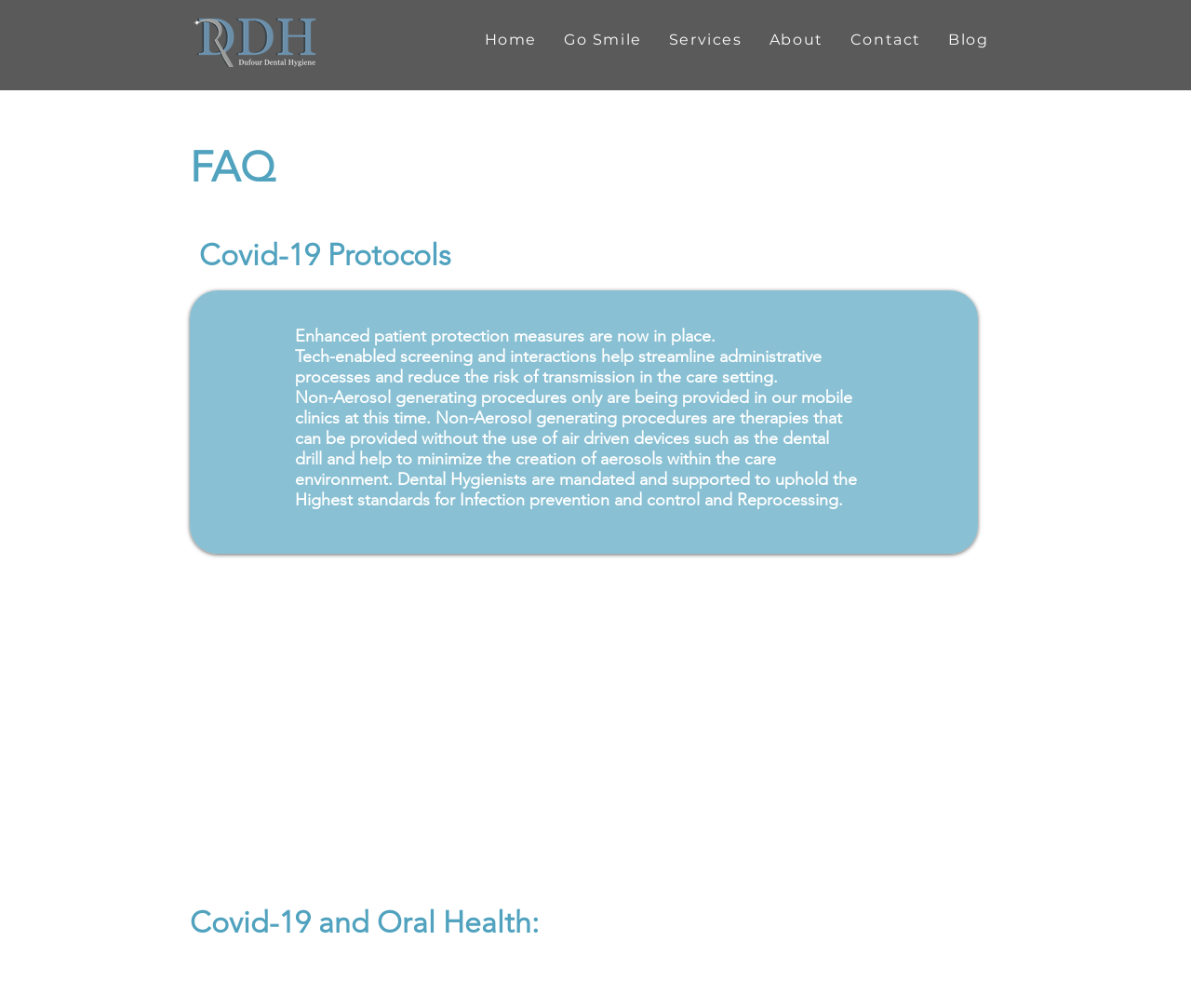Use a single word or phrase to answer this question: 
What is the topic of the second heading?

Covid-19 Protocols